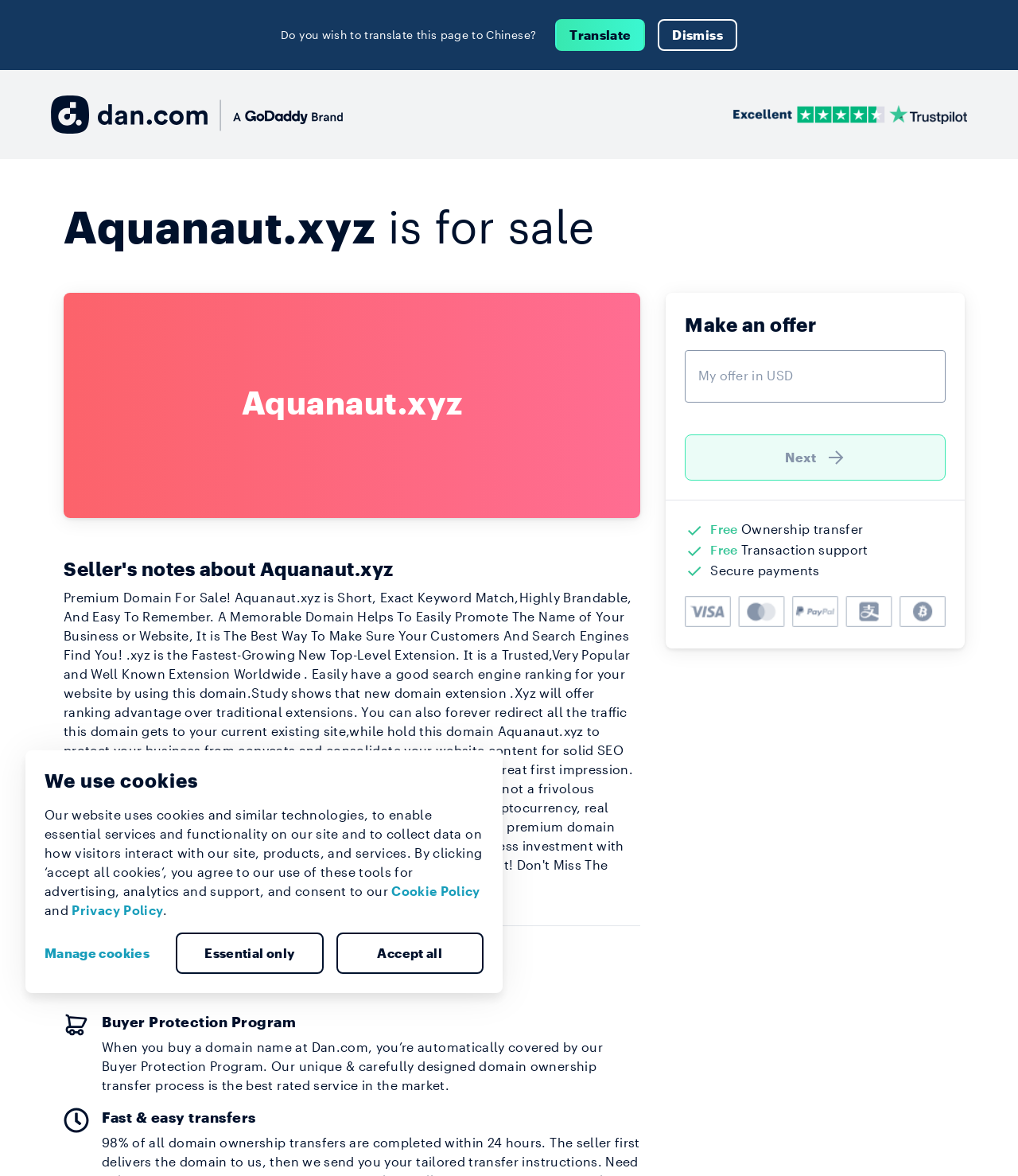Find the bounding box coordinates of the element to click in order to complete this instruction: "Translate the page to Chinese". The bounding box coordinates must be four float numbers between 0 and 1, denoted as [left, top, right, bottom].

[0.546, 0.016, 0.634, 0.043]